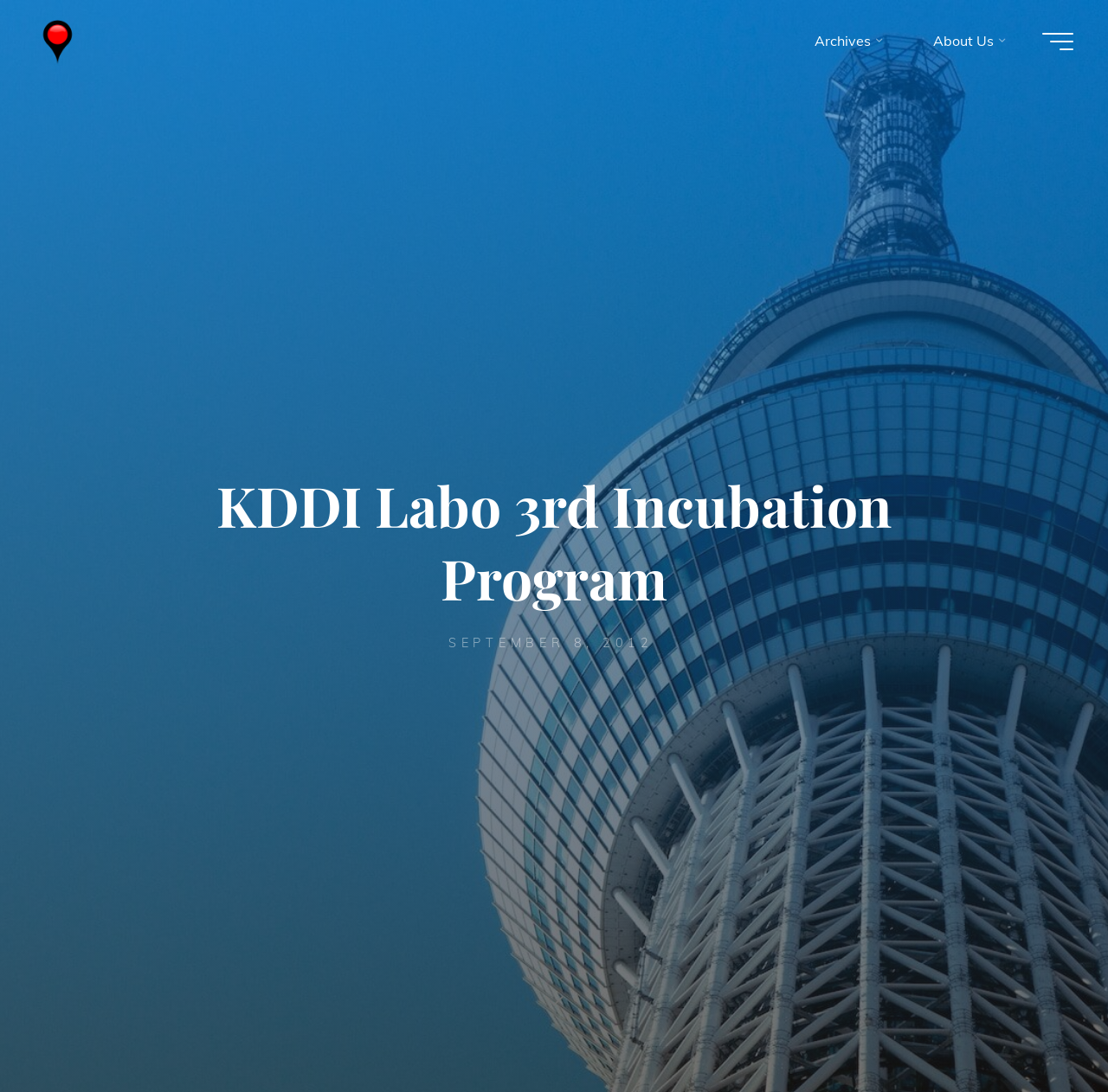Analyze the image and provide a detailed answer to the question: What is the purpose of the button at the bottom right?

I found the answer by looking at the button element with the text 'Back to Top' which is located at the bottom right of the webpage based on its bounding box coordinates.